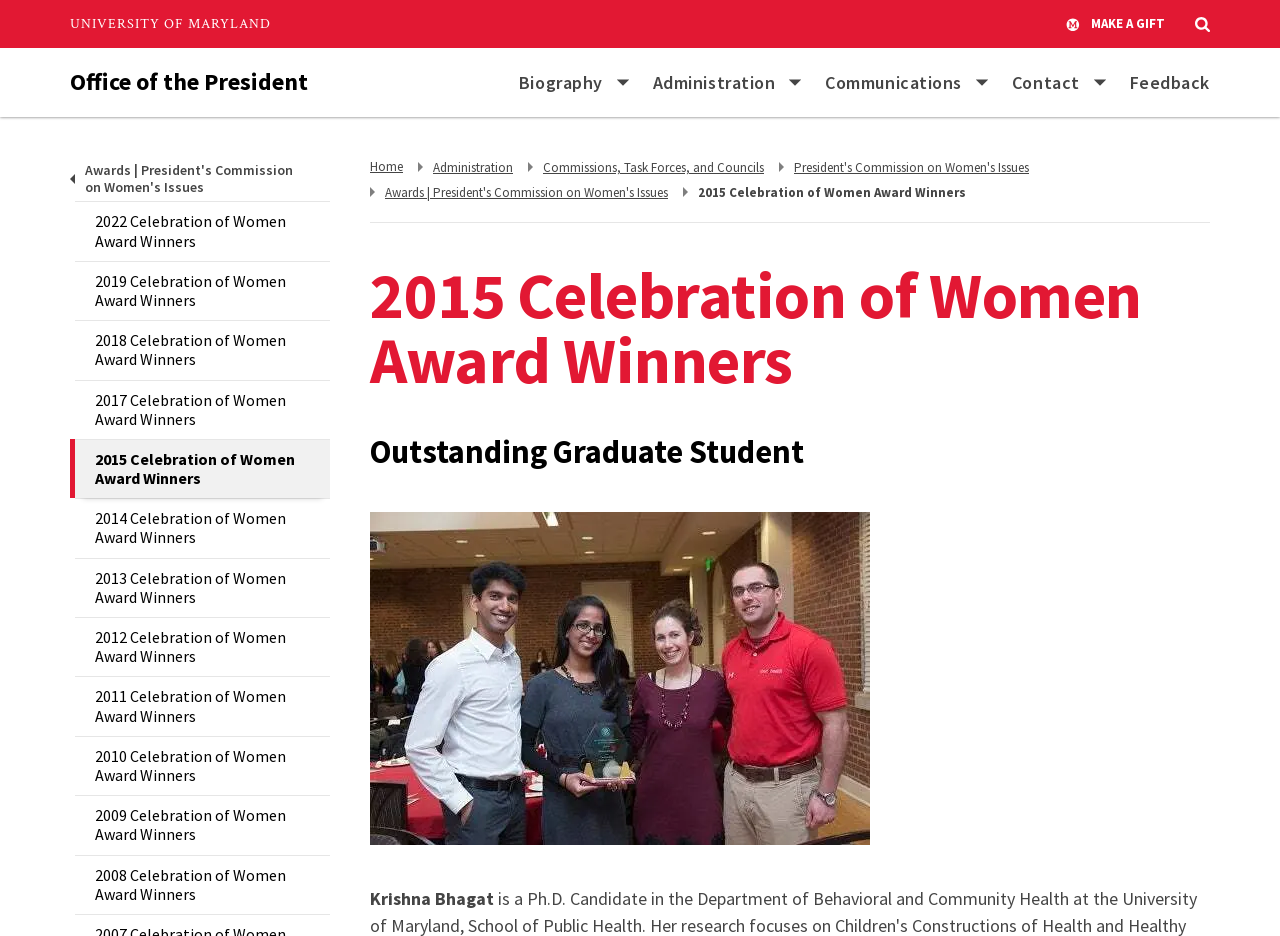Can you specify the bounding box coordinates for the region that should be clicked to fulfill this instruction: "Enable the search form".

[0.922, 0.0, 0.961, 0.051]